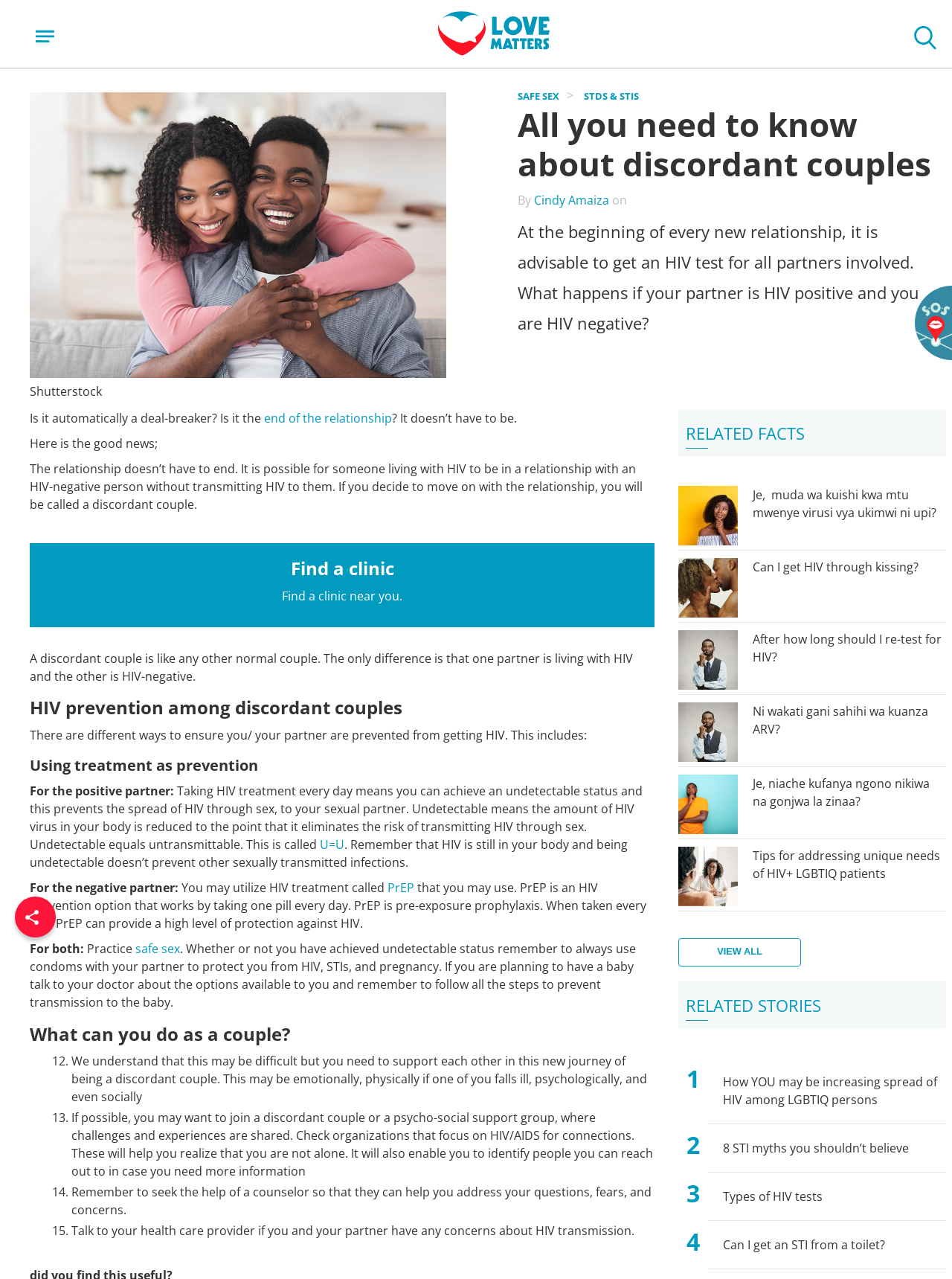What is the topic of this webpage?
Give a single word or phrase as your answer by examining the image.

HIV and relationships